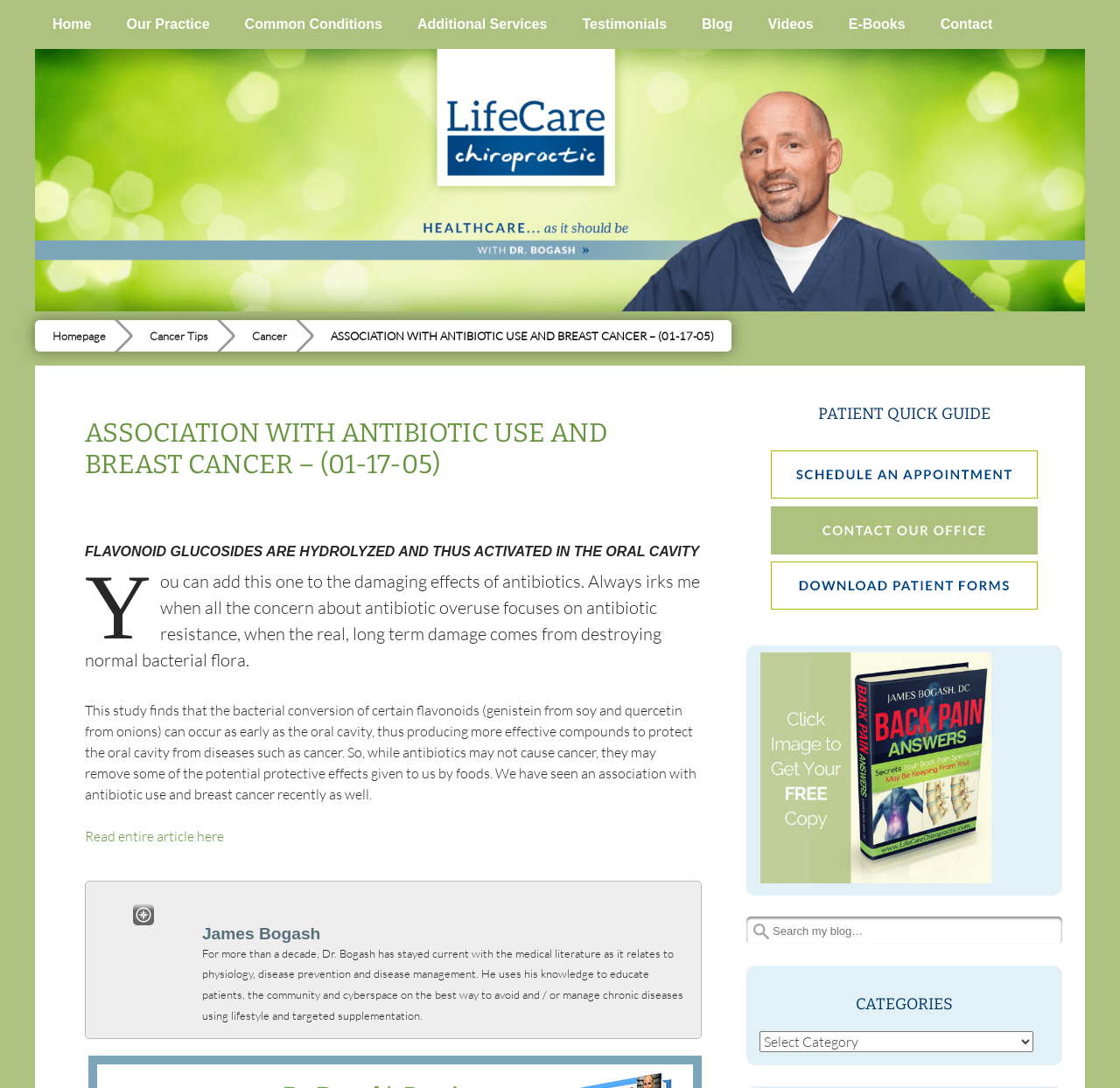Pinpoint the bounding box coordinates of the element to be clicked to execute the instruction: "Read the entire article here".

[0.076, 0.761, 0.2, 0.777]